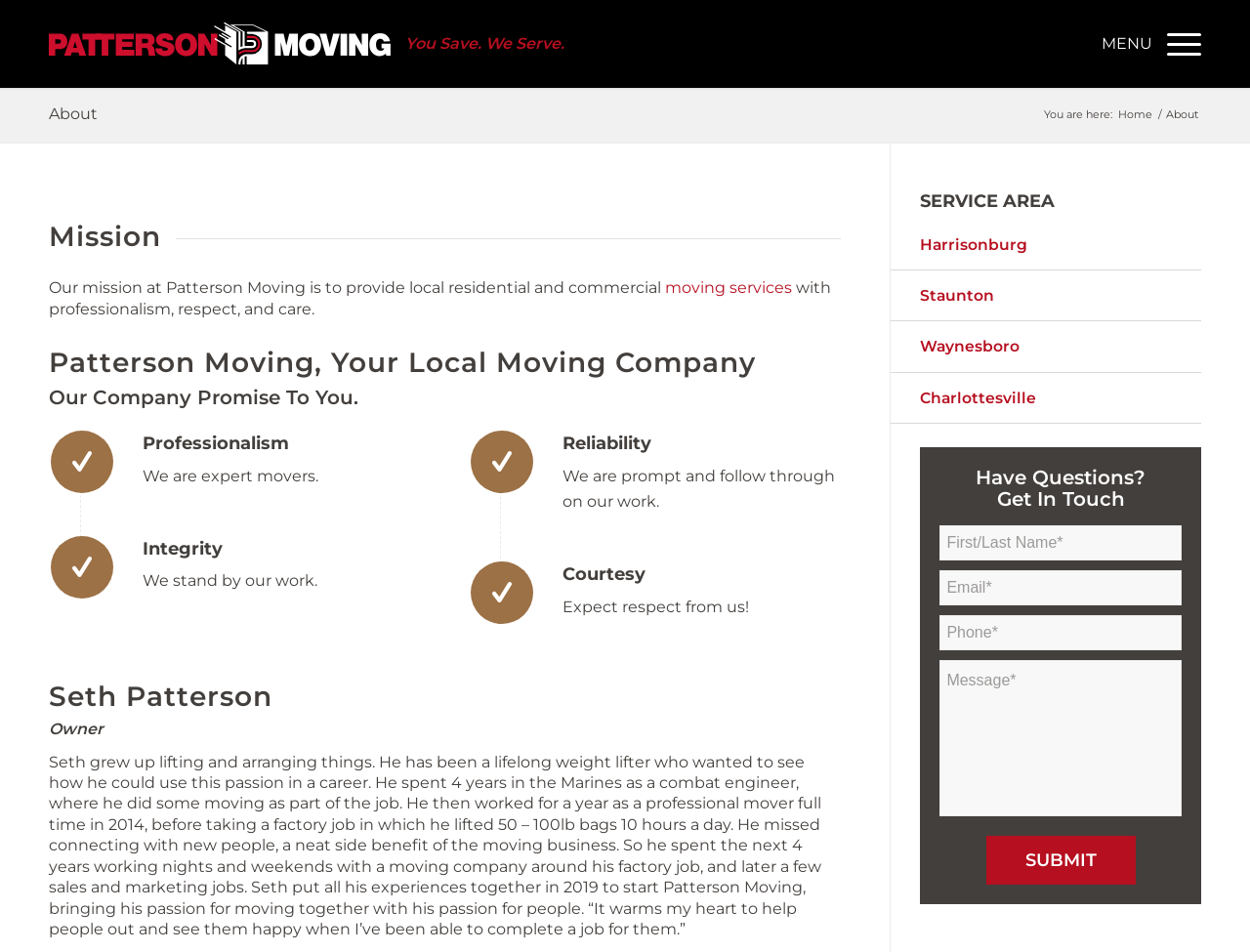Respond to the question below with a single word or phrase:
What is required to submit the contact form?

Name, Email, Phone, Message